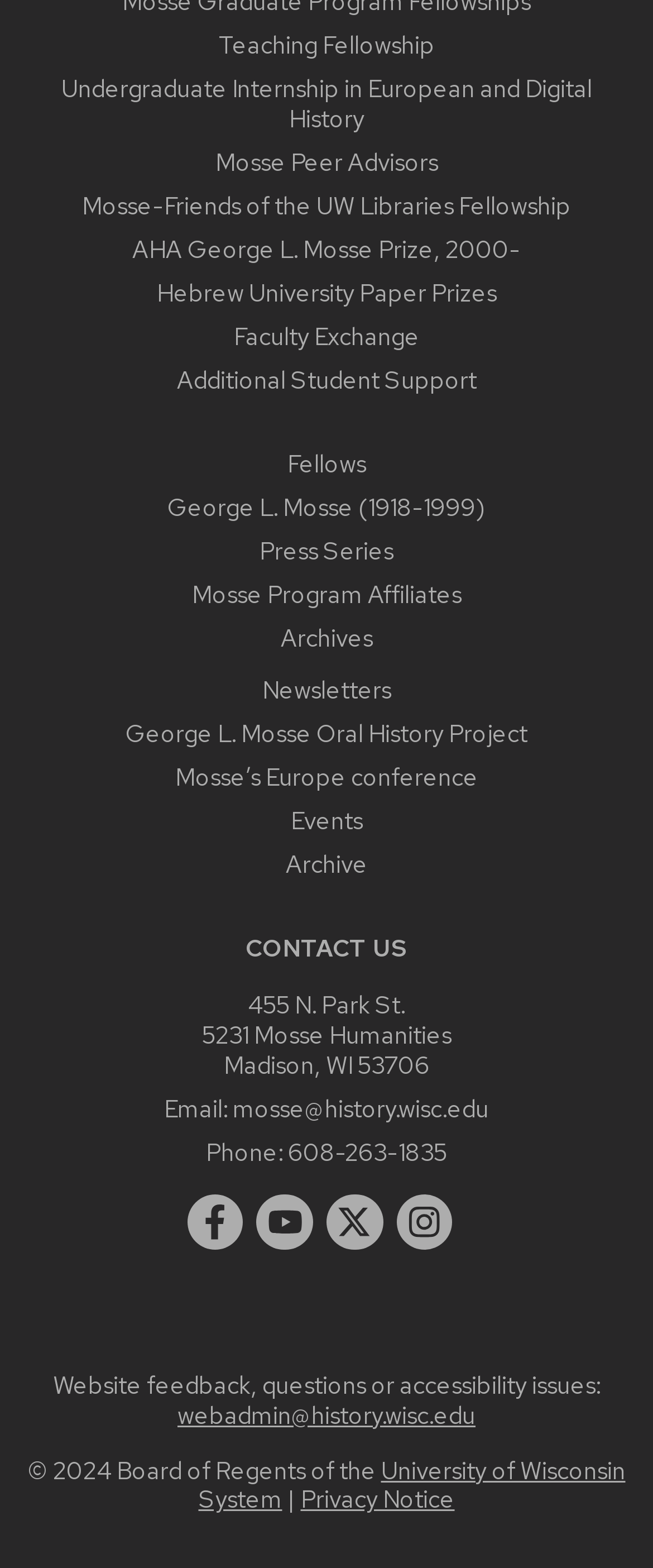Please specify the bounding box coordinates of the area that should be clicked to accomplish the following instruction: "Click on the Teaching Fellowship link". The coordinates should consist of four float numbers between 0 and 1, i.e., [left, top, right, bottom].

[0.335, 0.018, 0.665, 0.039]